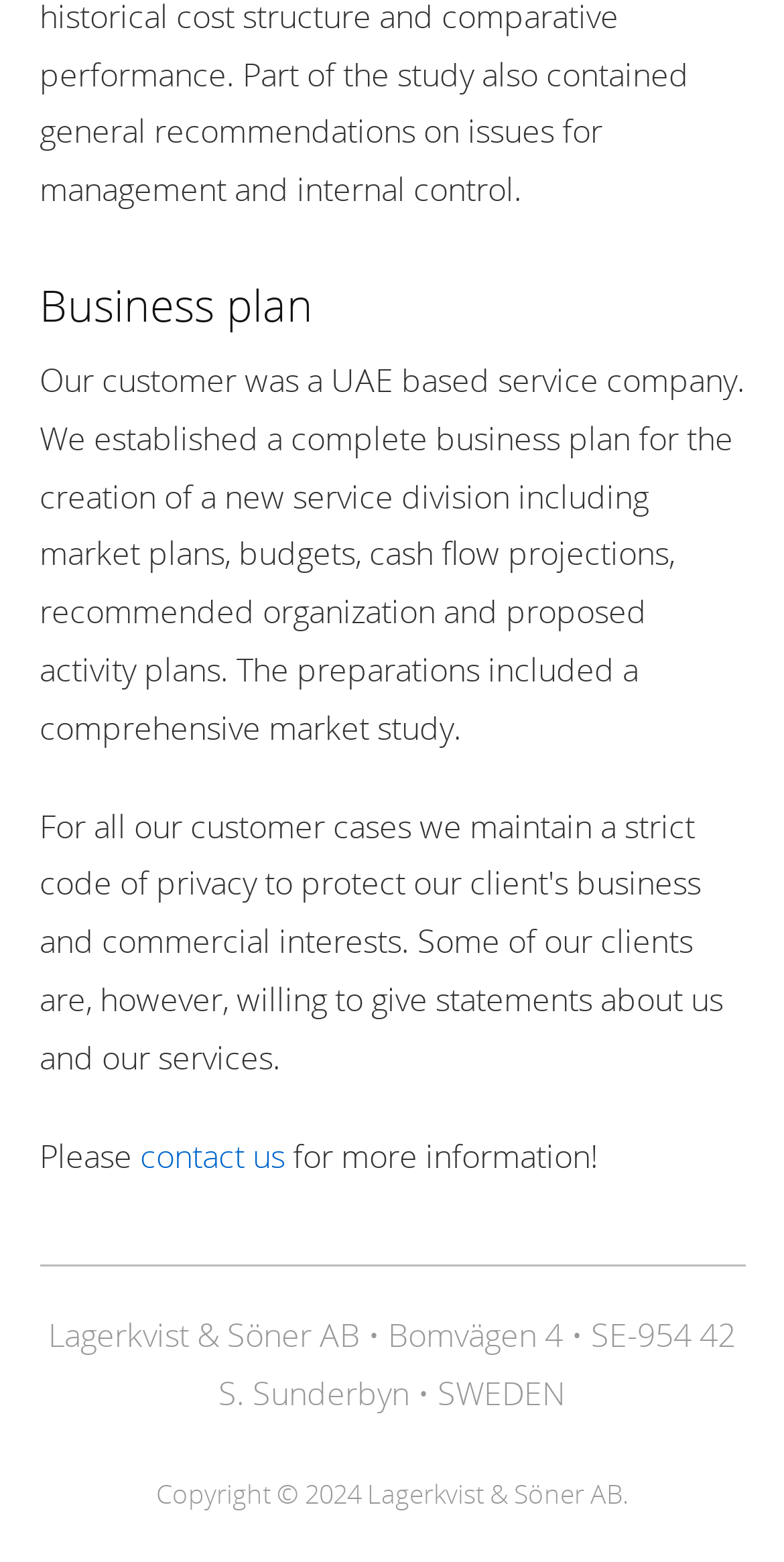What is the year of copyright?
Look at the image and answer with only one word or phrase.

2024